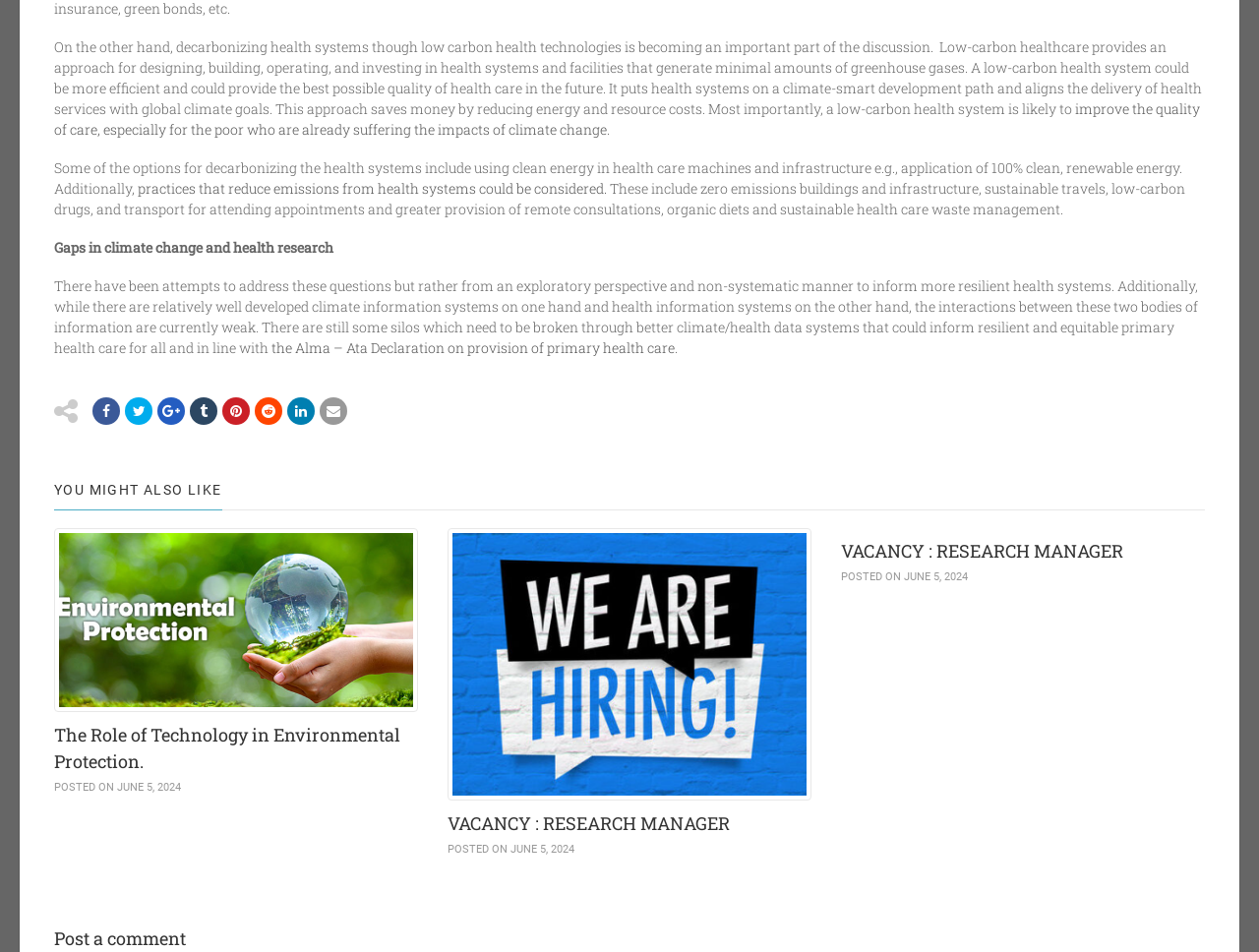Determine the bounding box coordinates for the area that needs to be clicked to fulfill this task: "Browse Award Nominations". The coordinates must be given as four float numbers between 0 and 1, i.e., [left, top, right, bottom].

None